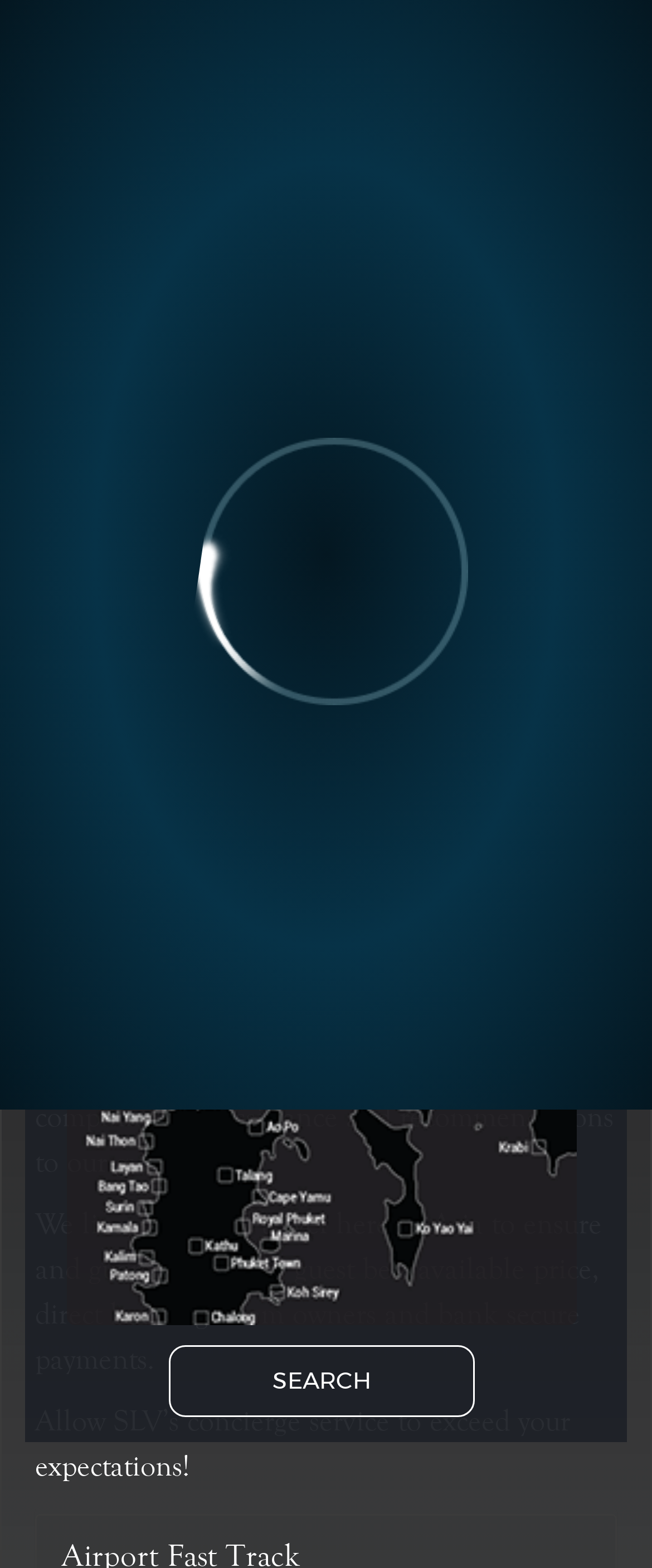Illustrate the webpage's structure and main components comprehensively.

This webpage is about Siam Luxury Villas, a concierge service and guest support provider for Phuket, Koh Samui, and Bali. At the top, there is a logo image and a navigation menu with links to "MENU", "SEARCH", "RENT", and "SALE". Below the navigation menu, there is a large villa image.

On the left side, there are several contact links, including "Telegram", "WhatsApp", a phone number, "Email us", and "Skype", each accompanied by a small icon. Next to these links, there is a language selection option with "EN", "RU" options.

In the main content area, there is a heading that reads "24/7 Concierge Service & VIP Guest Support". Below the heading, there is a paragraph of text that describes the concierge service, followed by another paragraph that explains the benefits of booking with Siam Luxury Villas.

On the right side, there is a search filter section with options to select destinations, regions, bedrooms, and price range. The price range filter has two input fields with a "$" symbol and a "+" button in between.

Below the search filter section, there is a map image with a call-to-action text "Click the map, please:" and a "SEARCH" button. At the bottom of the page, there is a small icon button with a question mark symbol.

Throughout the page, there are several static text elements that provide additional information about the concierge service and the benefits of booking with Siam Luxury Villas.